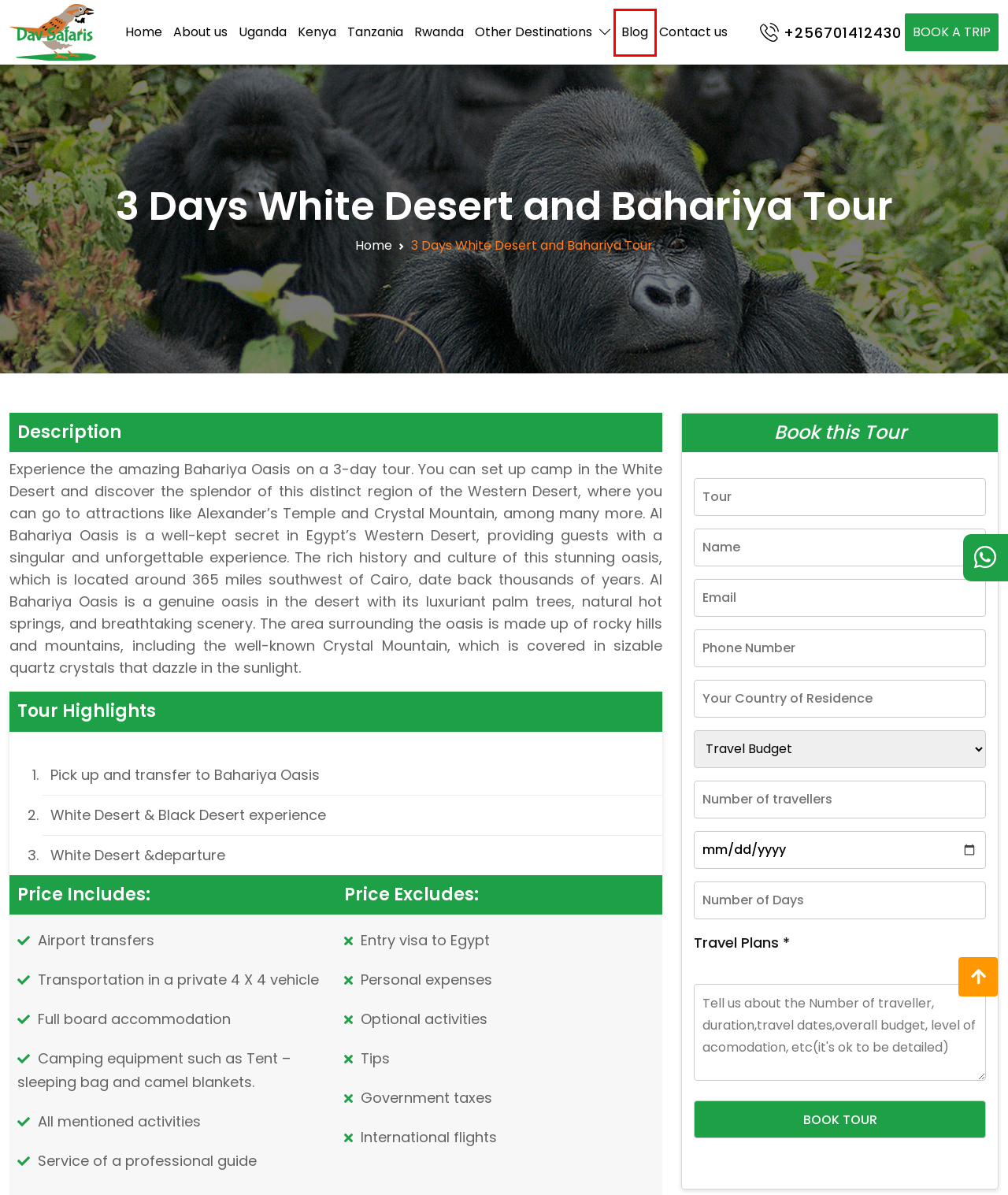Analyze the screenshot of a webpage with a red bounding box and select the webpage description that most accurately describes the new page resulting from clicking the element inside the red box. Here are the candidates:
A. Best Safari in Africa - Wildlife Safaris | African Safari Tours
B. Best Wildlife Safari in Tanzania, Luxury Tanzania Safari Tours, Wildlife Park
C. Uganda Gorilla Trekking & Safaris - 3 Day Gorilla Trekking in Uganda
D. Contact us - Gorillasandwildlifetours
E. About us - Gorillasandwildlifetours
F. Places to Visit in Rwanda - Gorilla Safaris & Trekking in Rwanda
G. Blog - Gorillasandwildlifetours
H. Kenya Safari Tours, Best Safari in Kenya, Kenya Wildlife Safaris

G